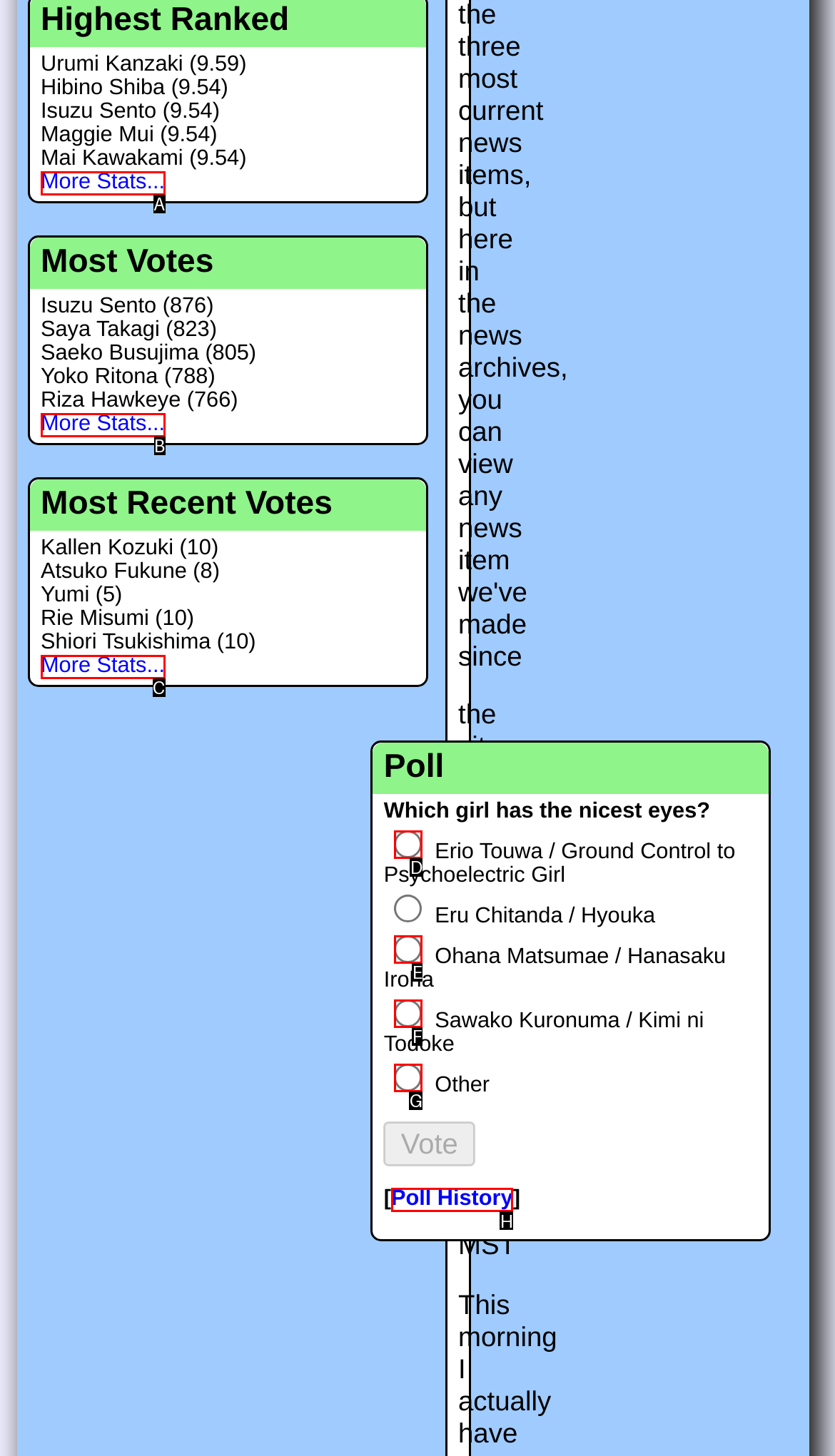Choose the option that matches the following description: About
Reply with the letter of the selected option directly.

None